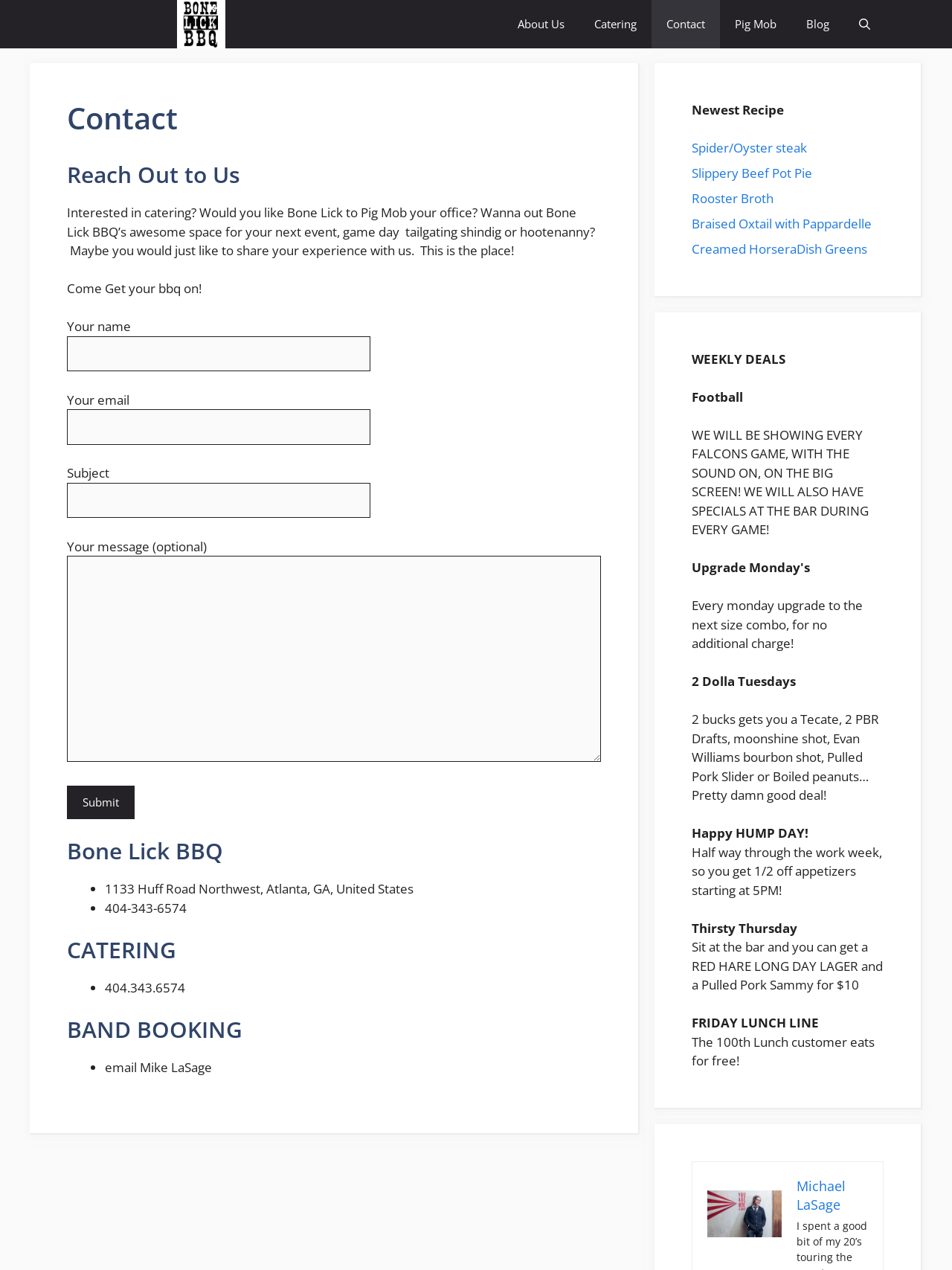What is the phone number of the restaurant?
Kindly give a detailed and elaborate answer to the question.

I found the answer by looking at the contact information section, where the phone number is listed as '404-343-6574'. This is also present in the catering section.